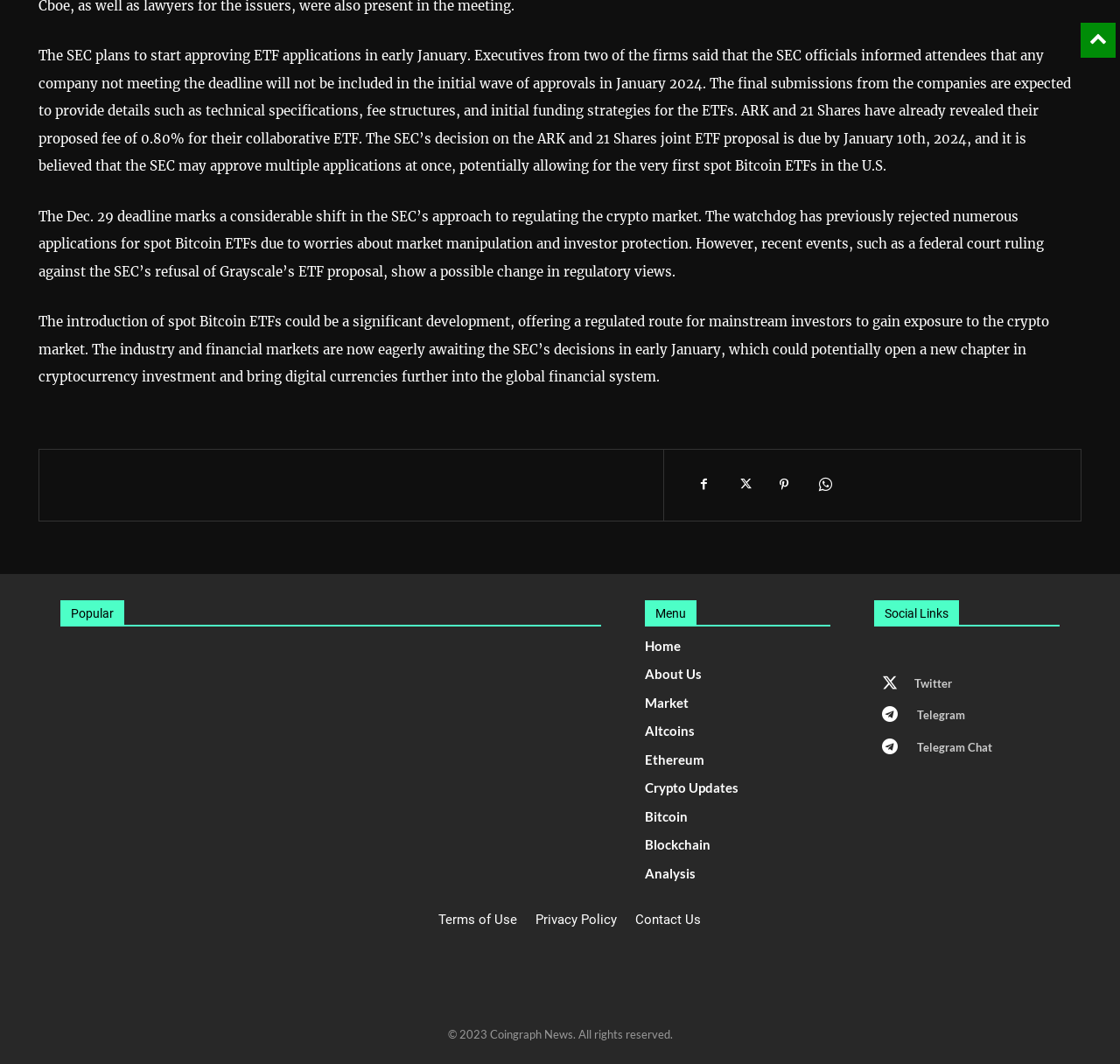Determine the bounding box coordinates for the clickable element to execute this instruction: "Click on the 'Terms of Use' link". Provide the coordinates as four float numbers between 0 and 1, i.e., [left, top, right, bottom].

[0.391, 0.857, 0.461, 0.872]